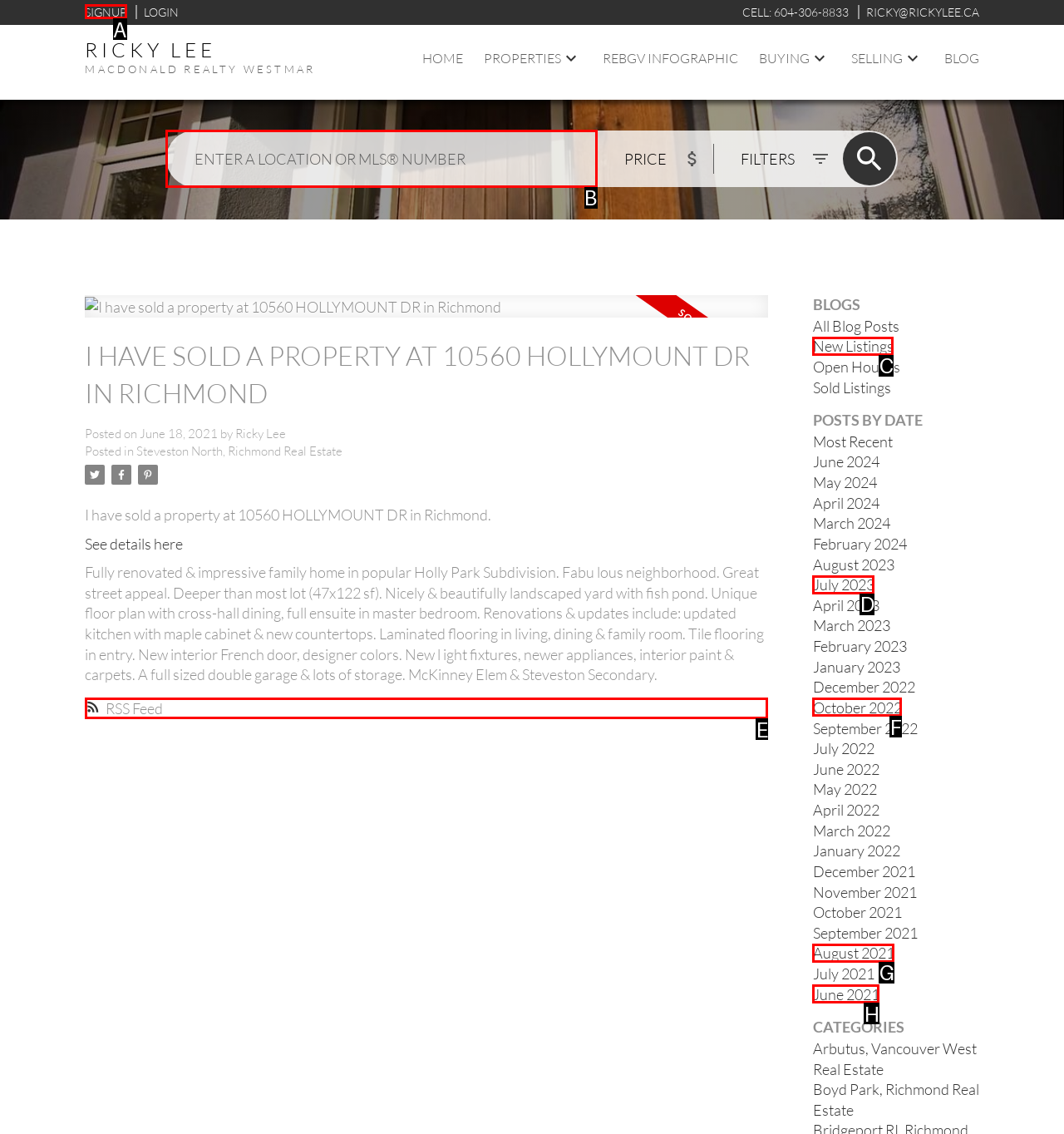Select the letter of the UI element you need to click on to fulfill this task: Enter a location or MLS number in the search box. Write down the letter only.

B